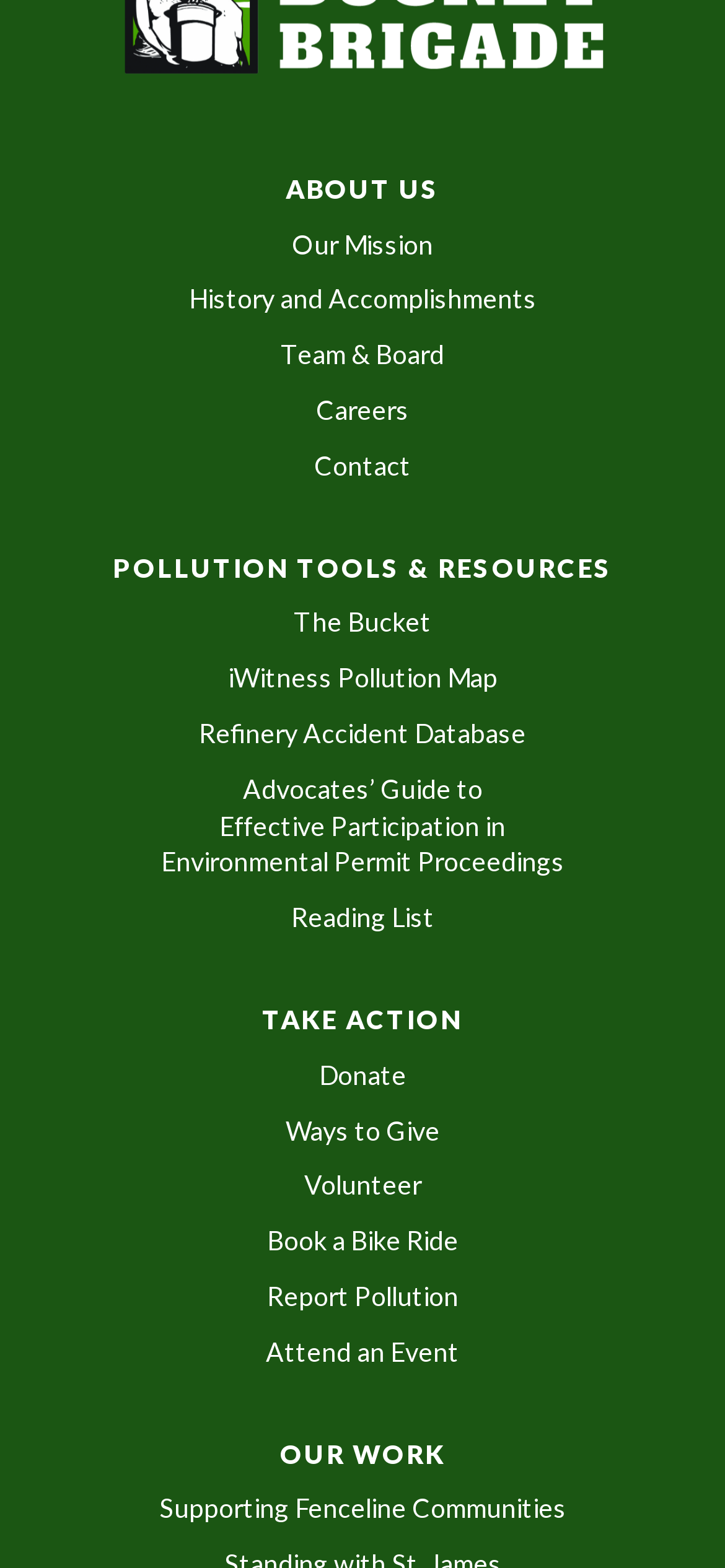Determine the bounding box coordinates of the clickable element to achieve the following action: 'Report pollution incidents'. Provide the coordinates as four float values between 0 and 1, formatted as [left, top, right, bottom].

[0.368, 0.816, 0.632, 0.836]